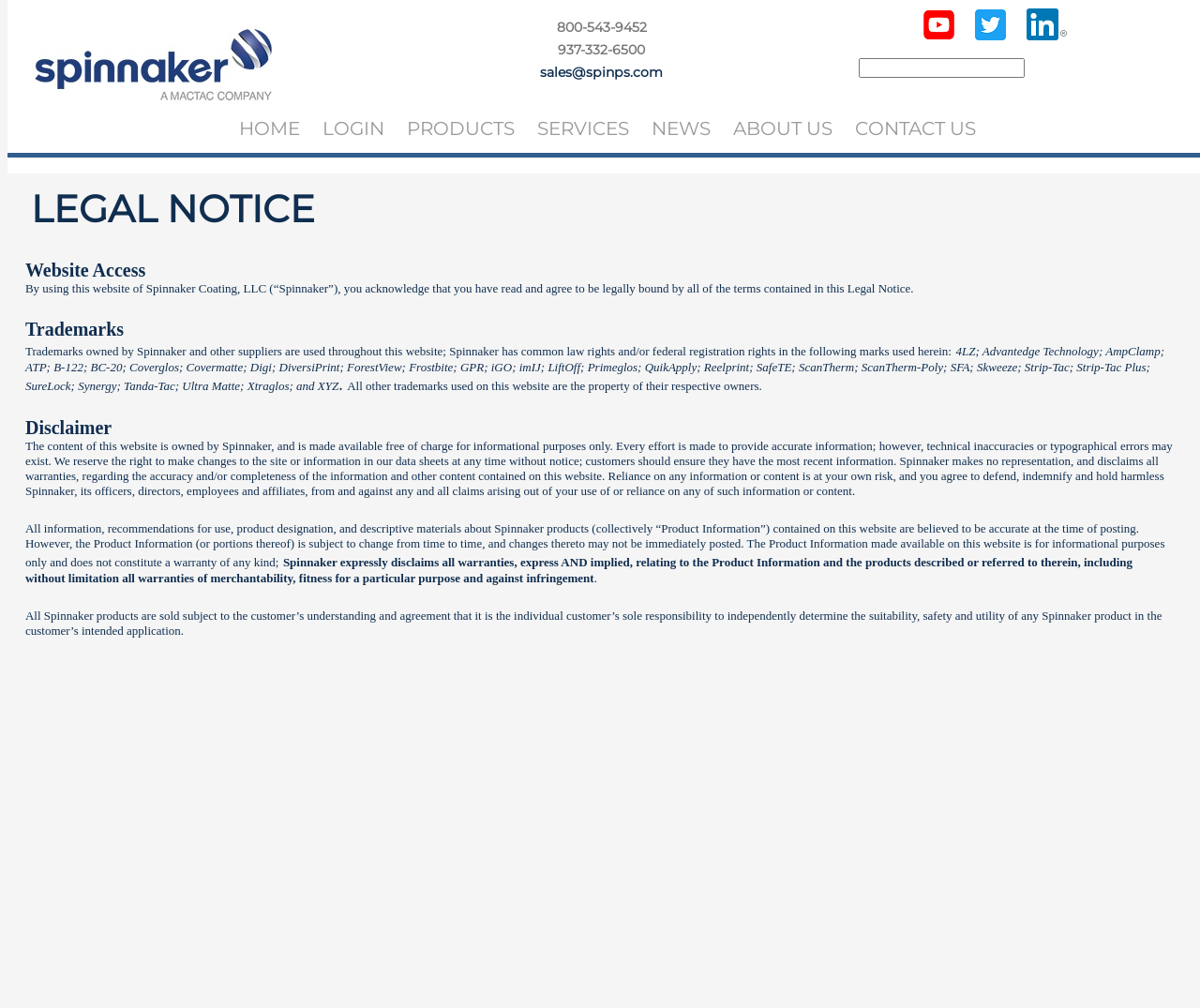Refer to the element description ©1996- and identify the corresponding bounding box in the screenshot. Format the coordinates as (top-left x, top-left y, bottom-right x, bottom-right y) with values in the range of 0 to 1.

None